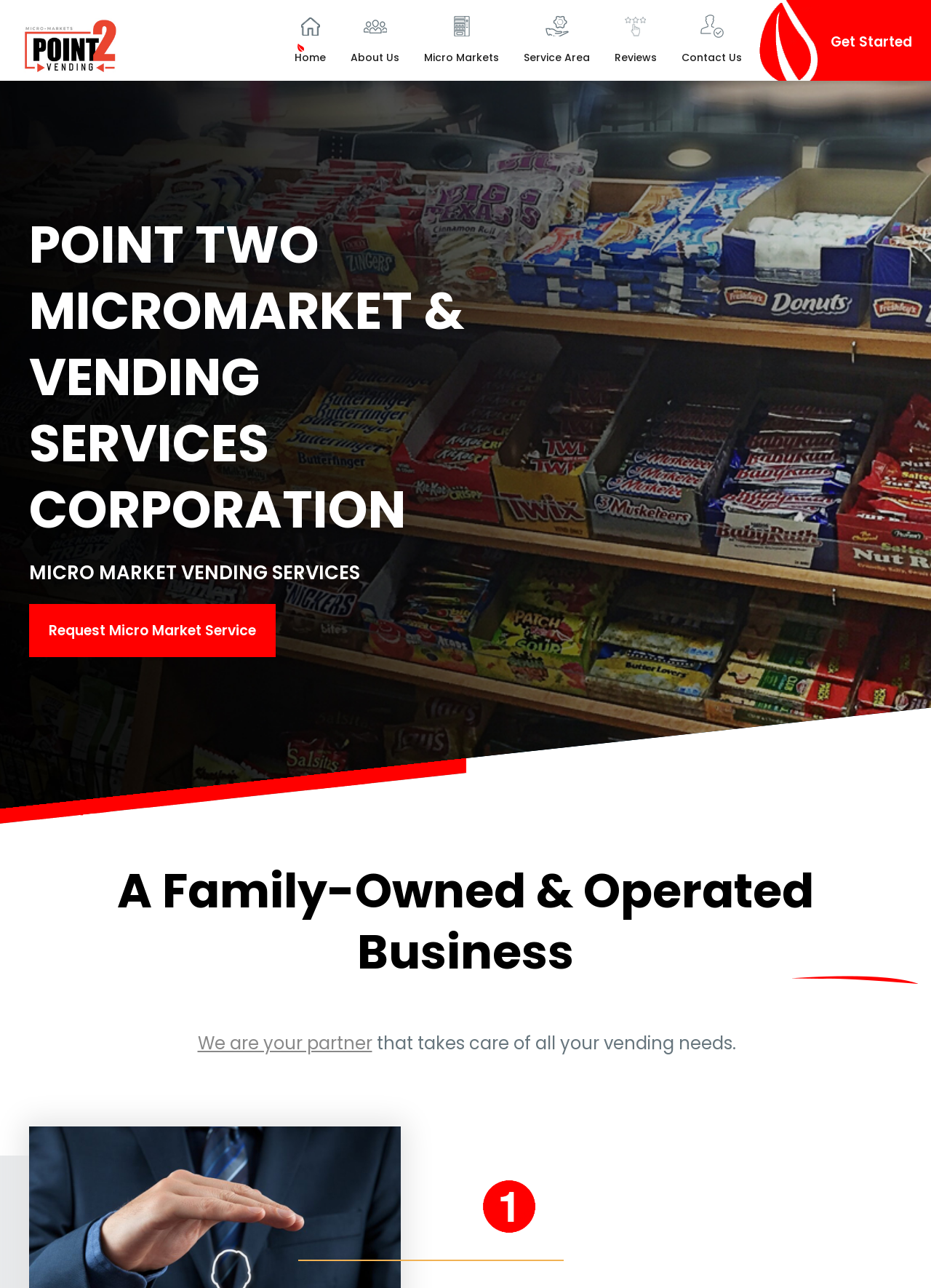Could you determine the bounding box coordinates of the clickable element to complete the instruction: "Click the 'Contact Us' link"? Provide the coordinates as four float numbers between 0 and 1, i.e., [left, top, right, bottom].

[0.719, 0.0, 0.81, 0.06]